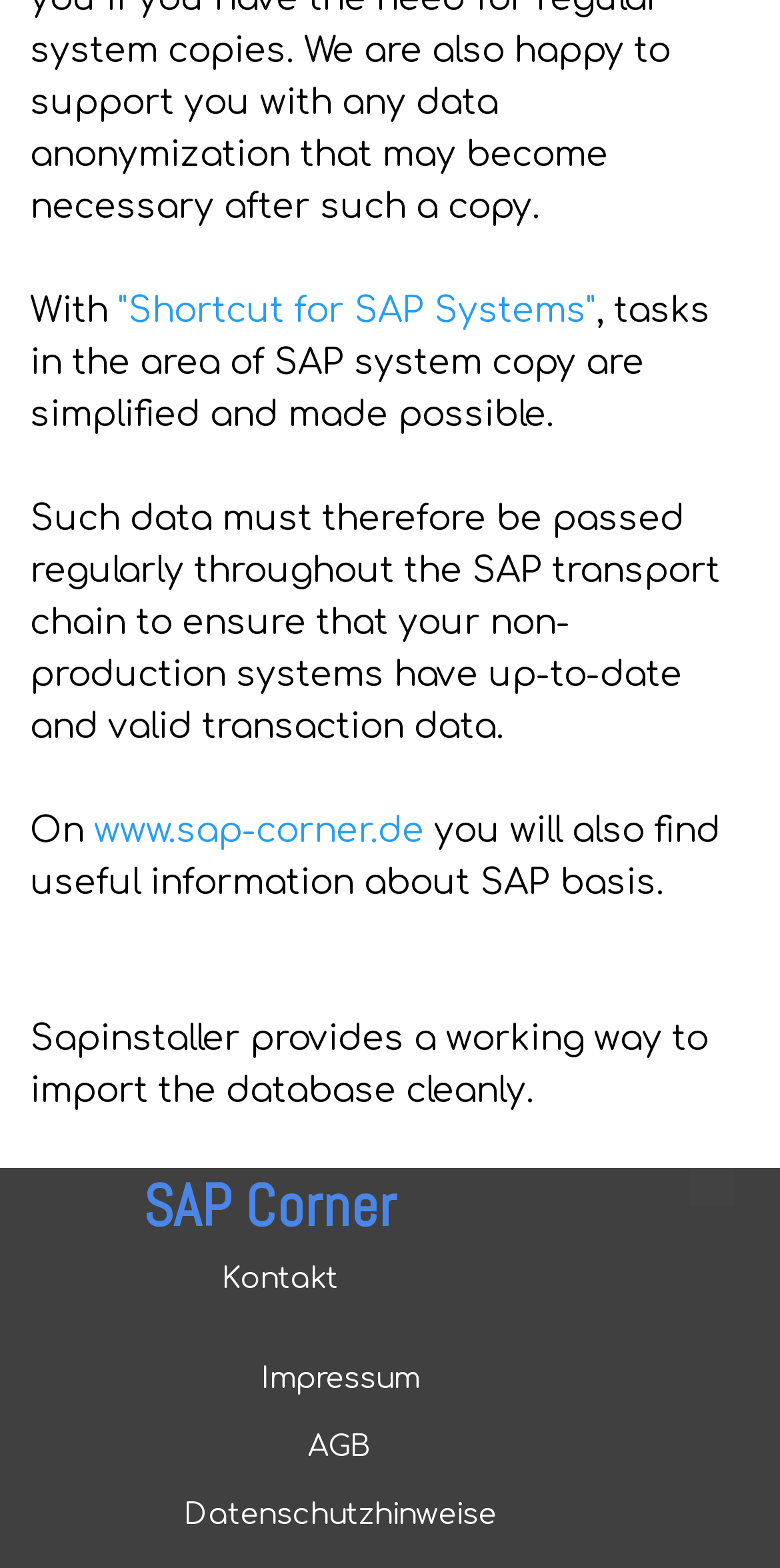What is the purpose of Sapinstaller?
Look at the screenshot and provide an in-depth answer.

According to the text on the webpage, Sapinstaller provides a working way to import the database cleanly, suggesting that its purpose is to facilitate a clean import of the database.